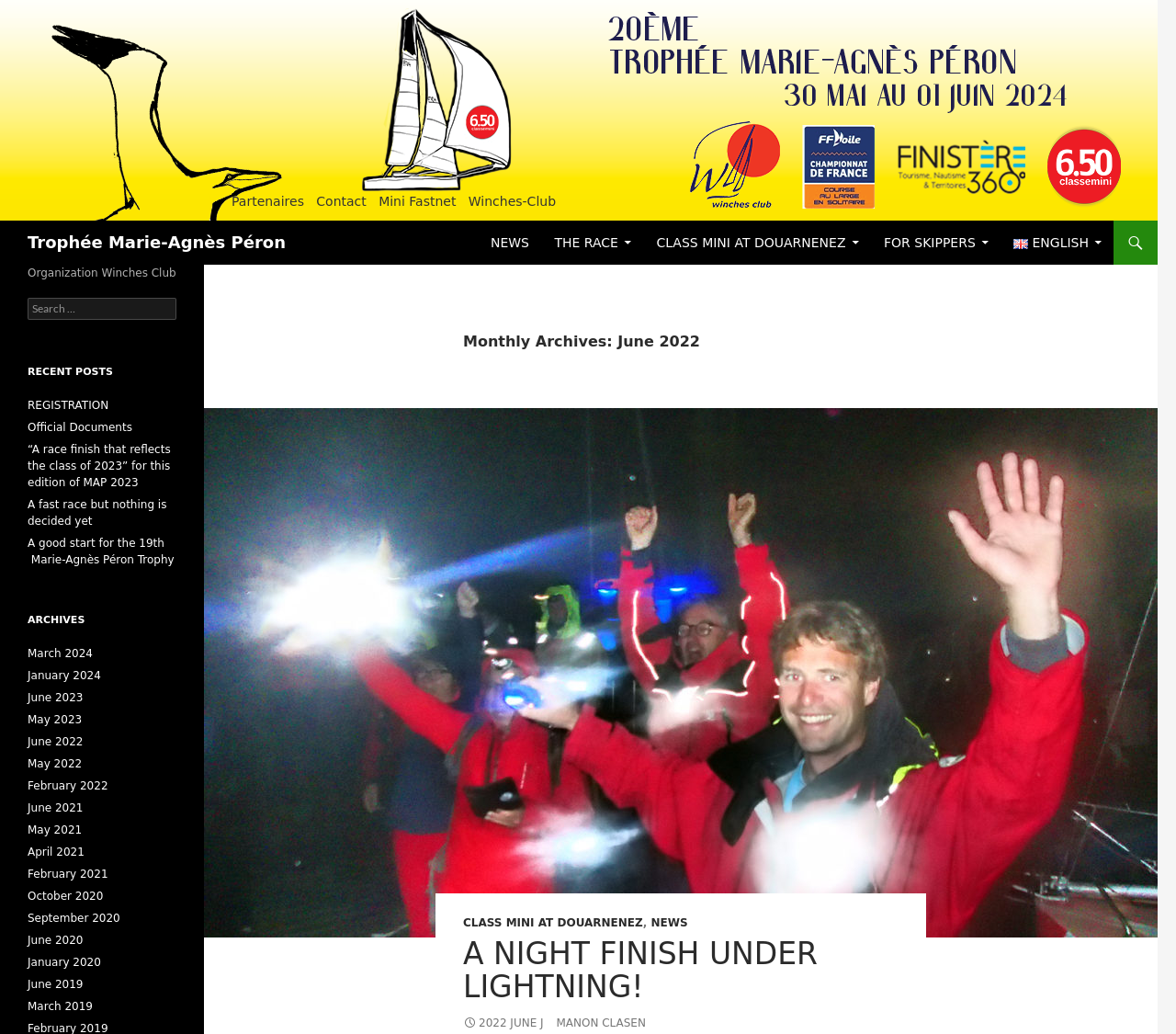What are the archives for?
Answer the question with detailed information derived from the image.

The archives are for monthly posts, as evidenced by the links to different months and years, such as 'June 2022', 'May 2023', etc.